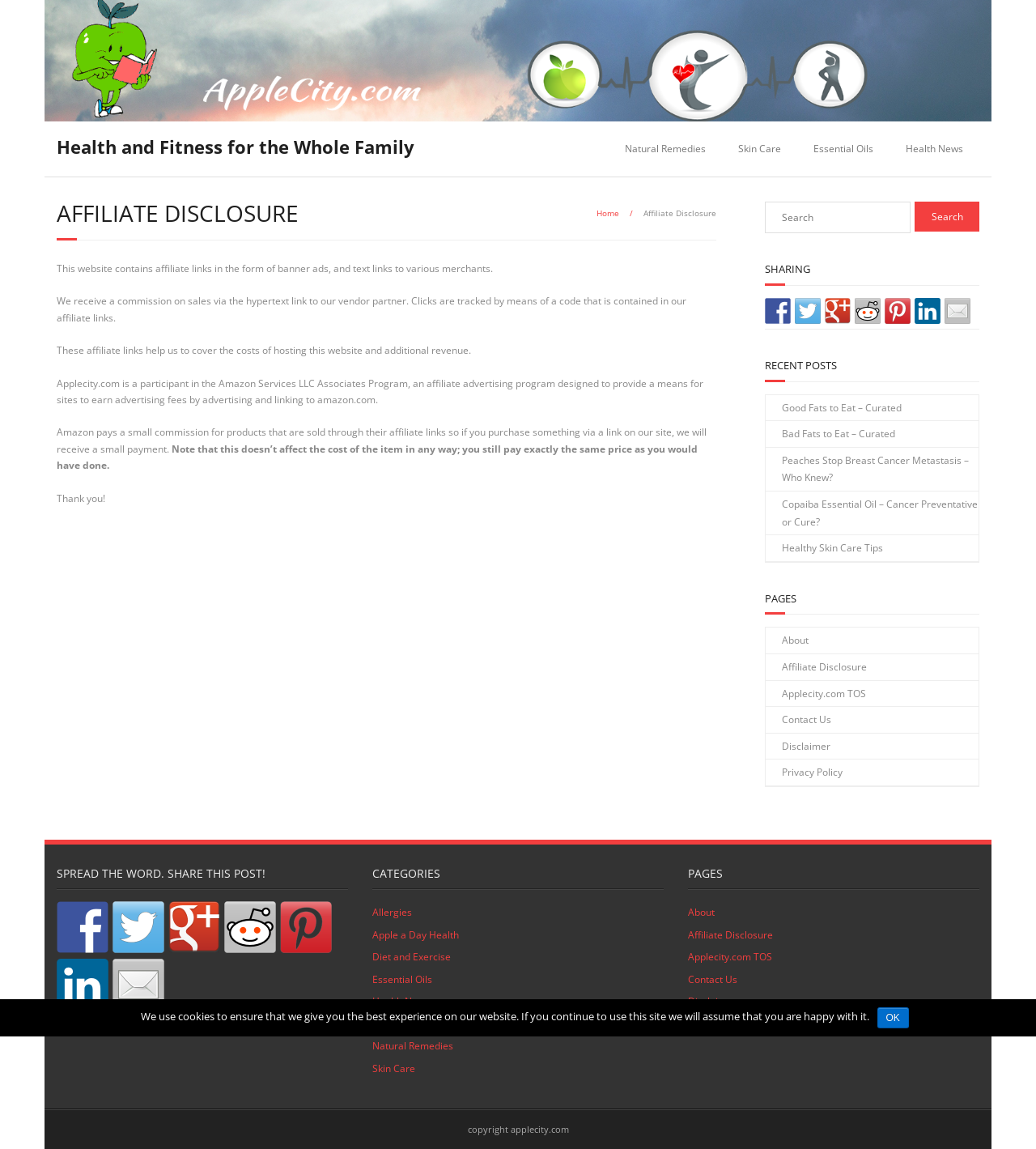Use a single word or phrase to answer the question:
How does the website benefit from affiliate links?

Covers hosting costs